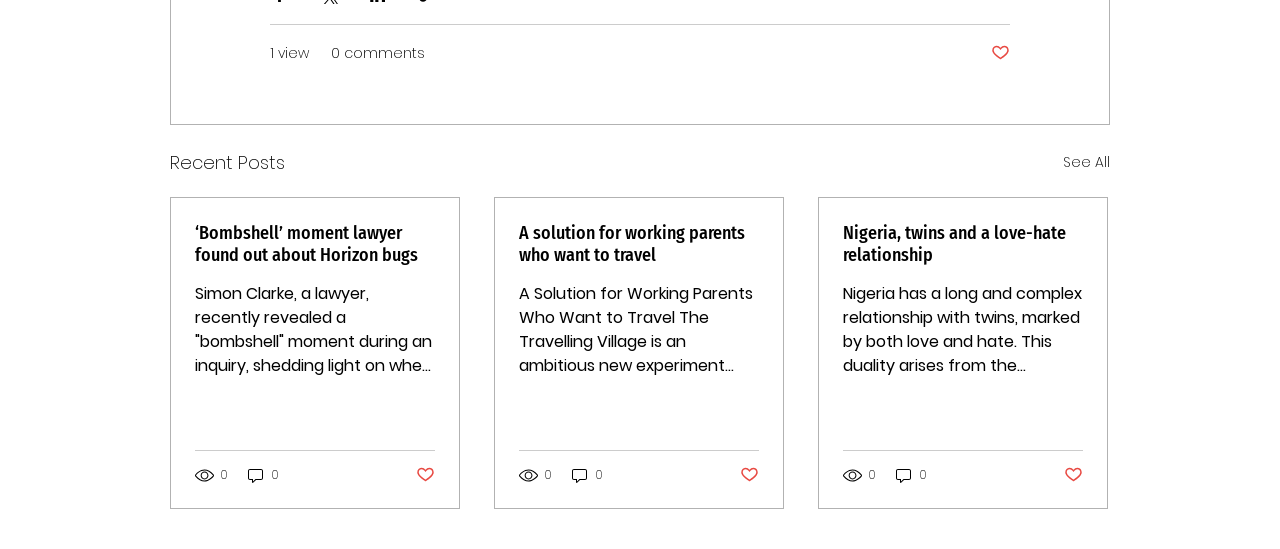What is the title of the first article?
Look at the screenshot and give a one-word or phrase answer.

Bombshell moment